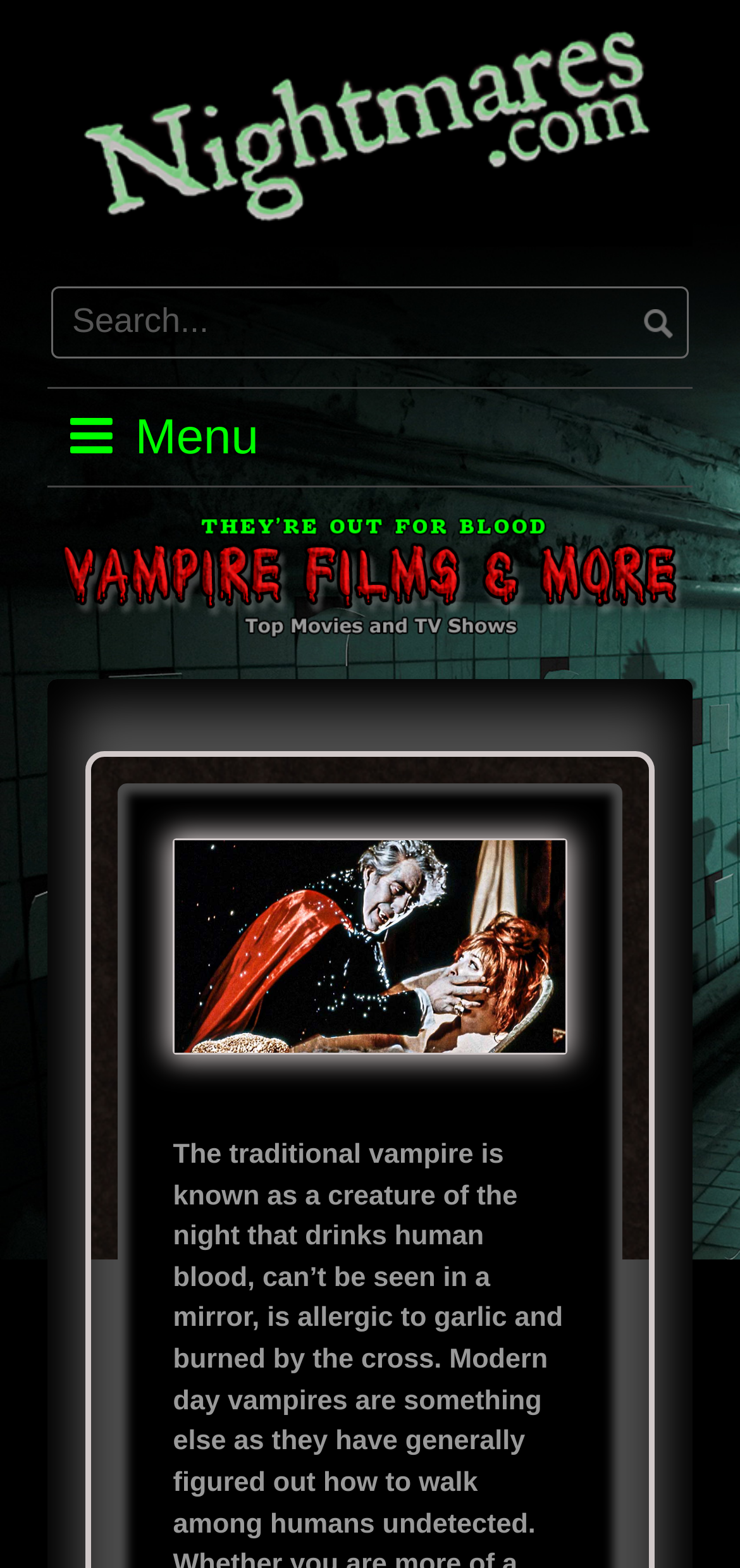What is the theme of the image on the webpage? Examine the screenshot and reply using just one word or a brief phrase.

Vampire